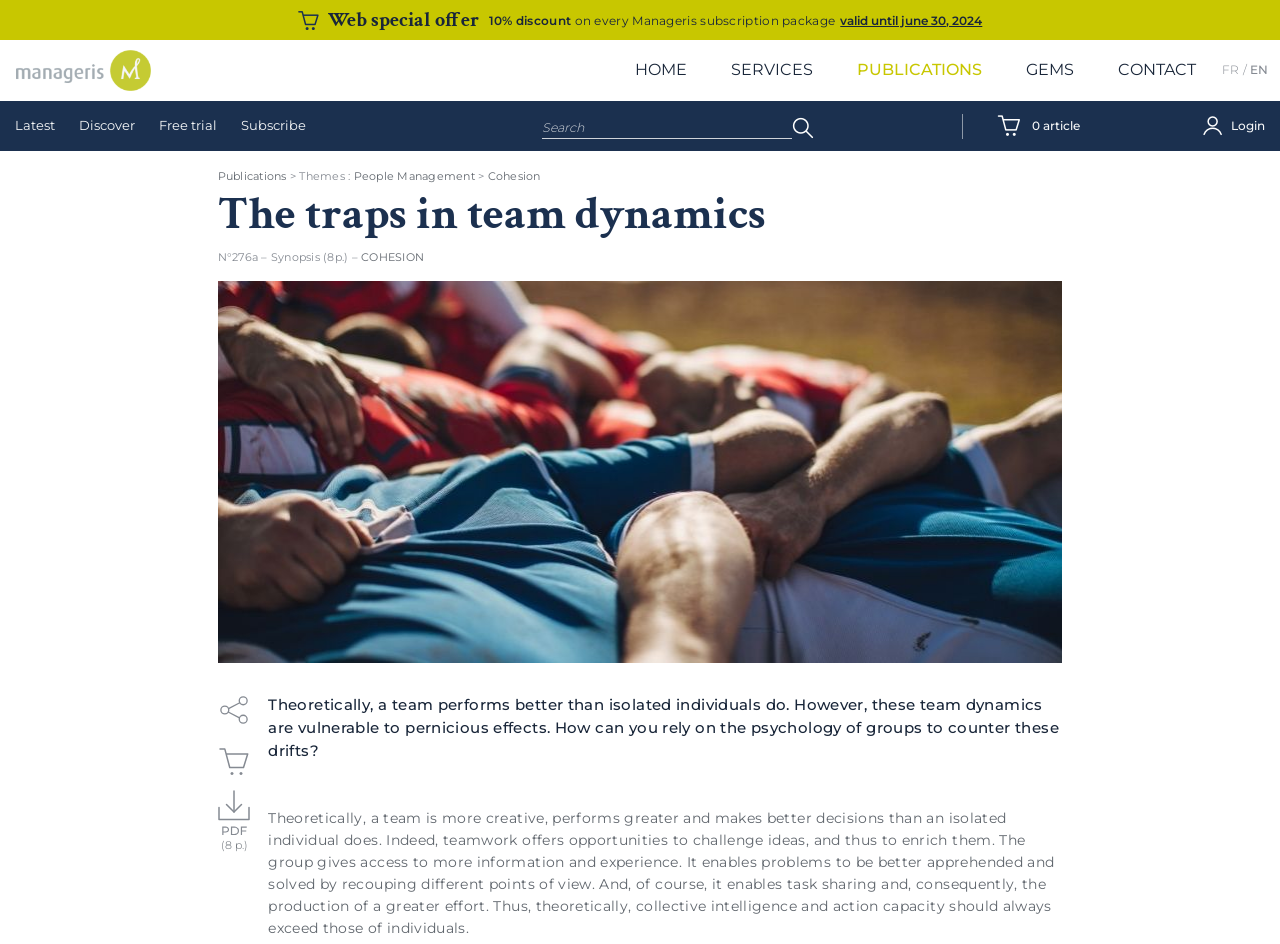What is the format of the article?
Using the picture, provide a one-word or short phrase answer.

Synopsis (8p.)